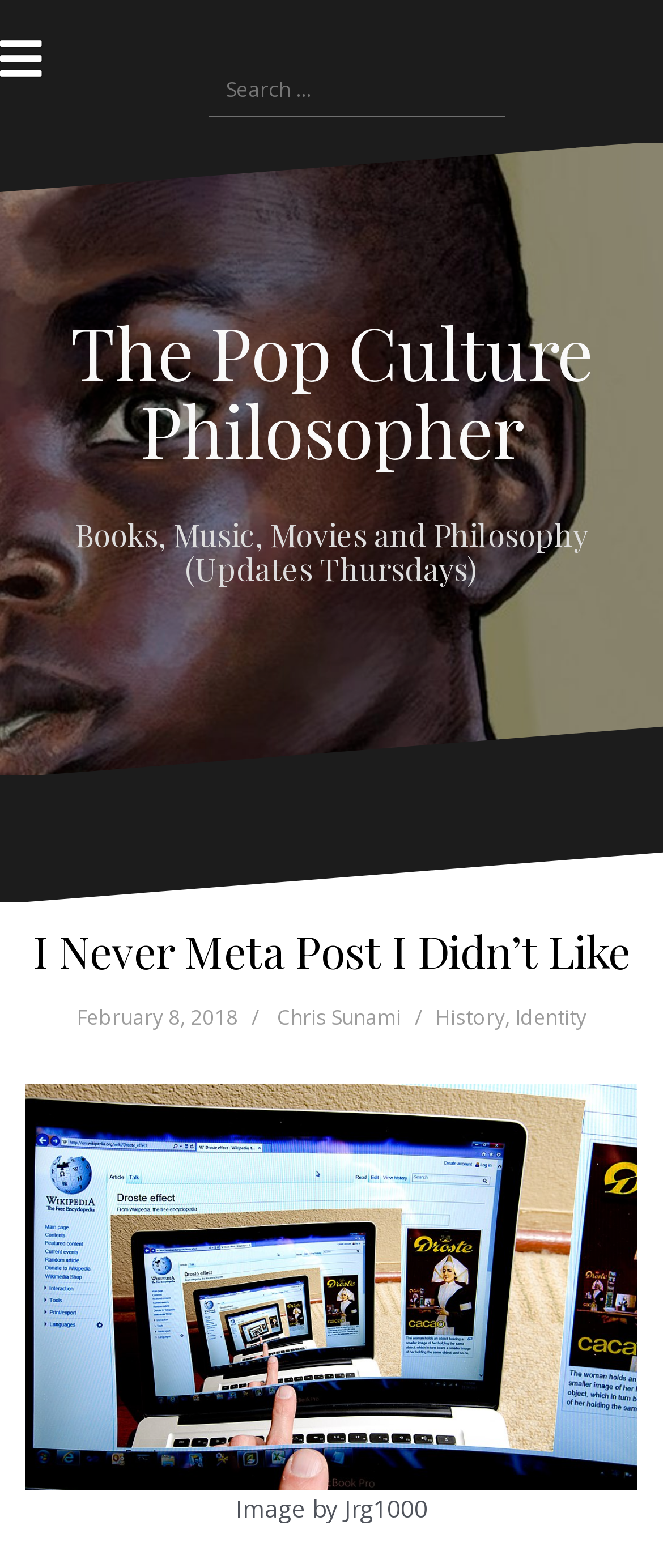What is the name of the blog?
Please give a detailed answer to the question using the information shown in the image.

I determined the name of the blog by looking at the heading element with the text 'The Pop Culture Philosopher' which is a prominent element on the page.